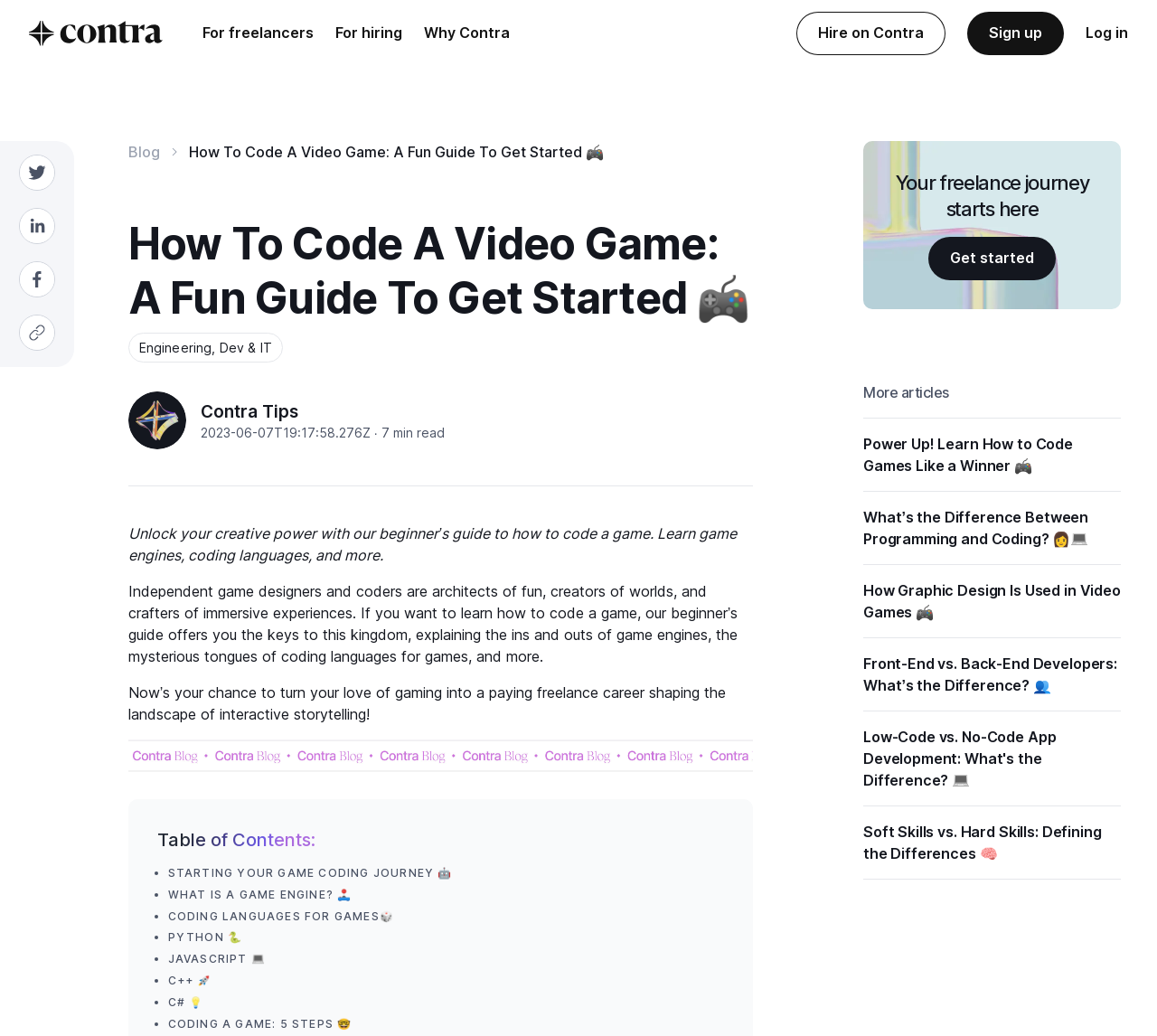What is the role of a game engine? Based on the image, give a response in one word or a short phrase.

Not specified